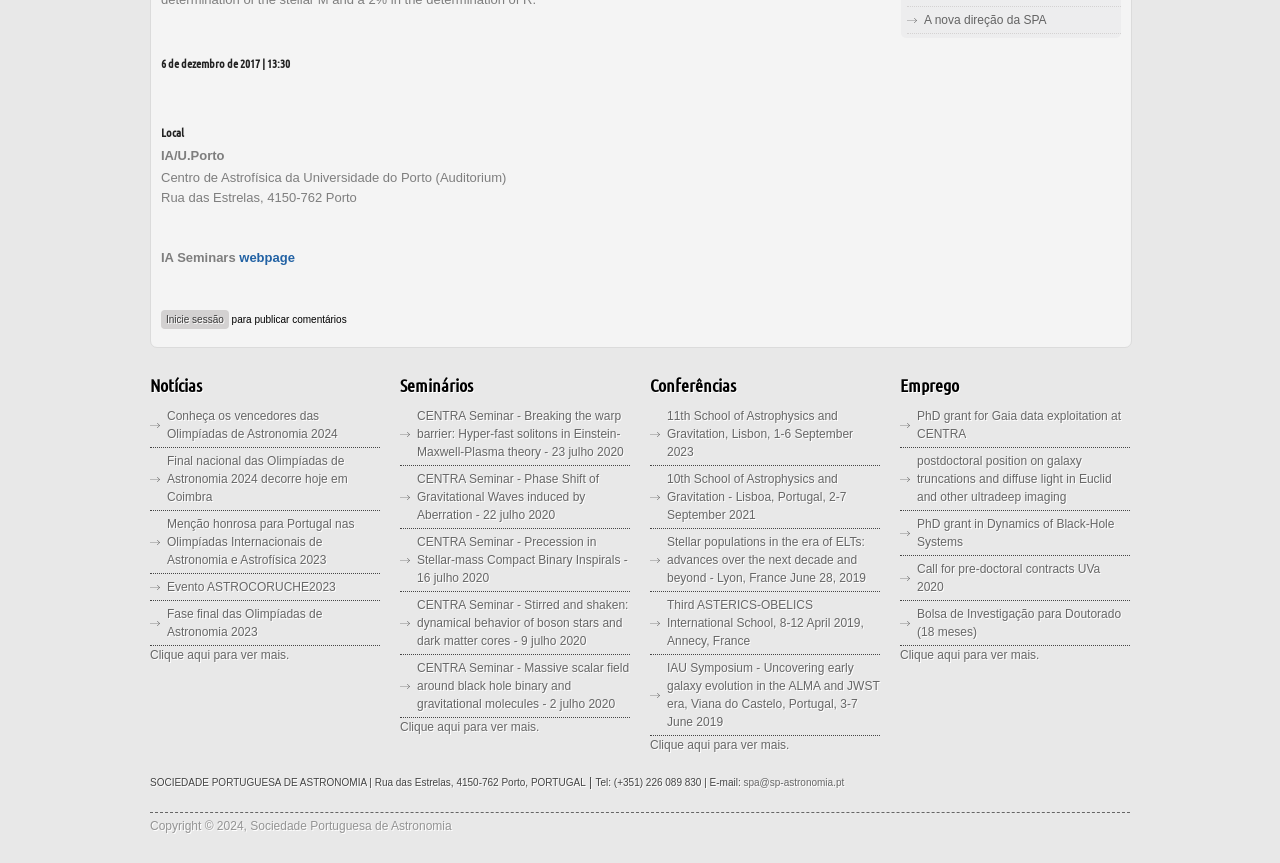Highlight the bounding box of the UI element that corresponds to this description: "spa@sp-astronomia.pt".

[0.581, 0.901, 0.66, 0.914]